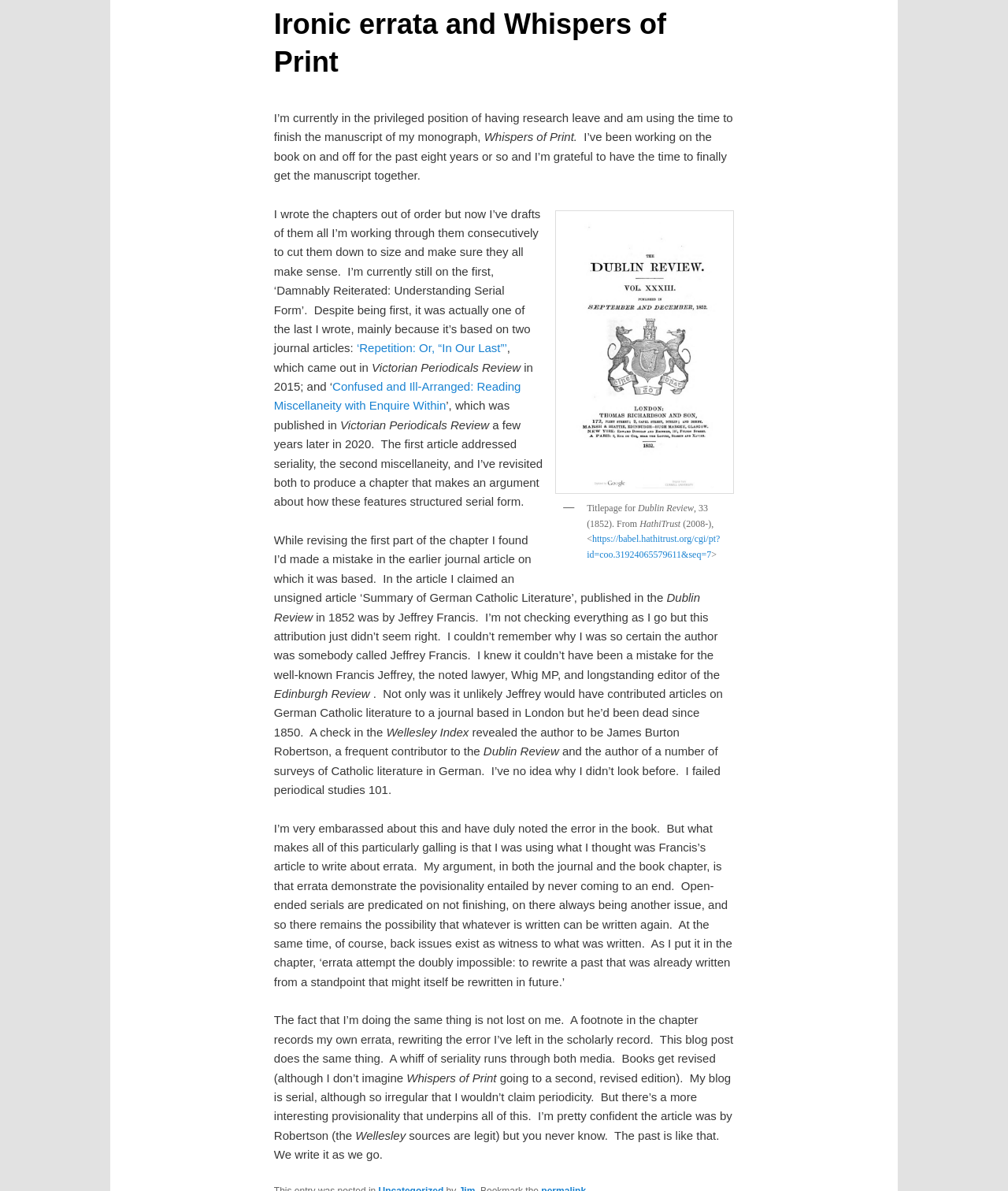Locate the bounding box of the UI element described by: "https://babel.hathitrust.org/cgi/pt?id=coo.31924065579611&seq=7" in the given webpage screenshot.

[0.582, 0.448, 0.714, 0.47]